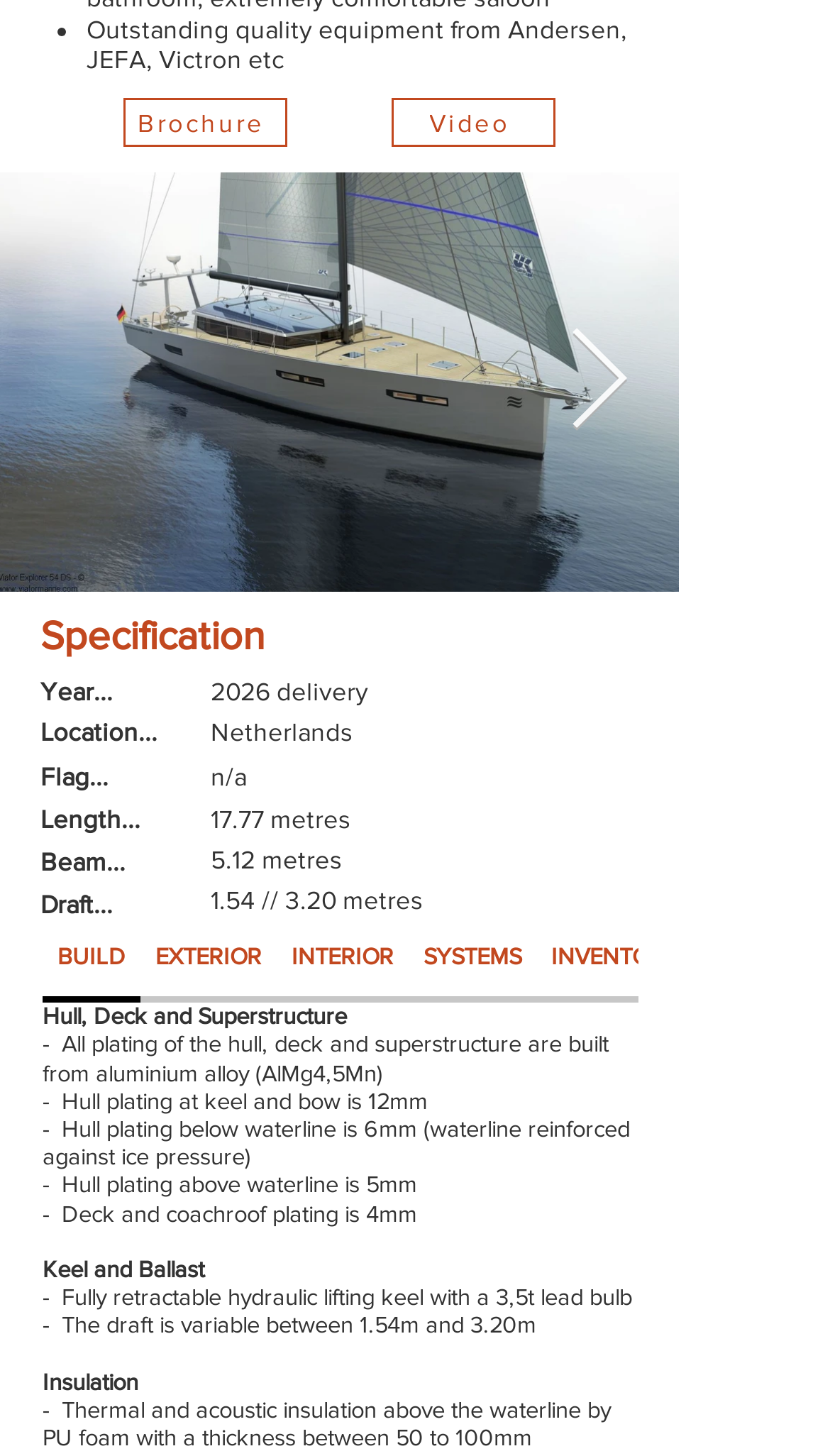Locate the bounding box coordinates of the clickable region to complete the following instruction: "Click the 'Specification' heading."

[0.049, 0.417, 0.767, 0.457]